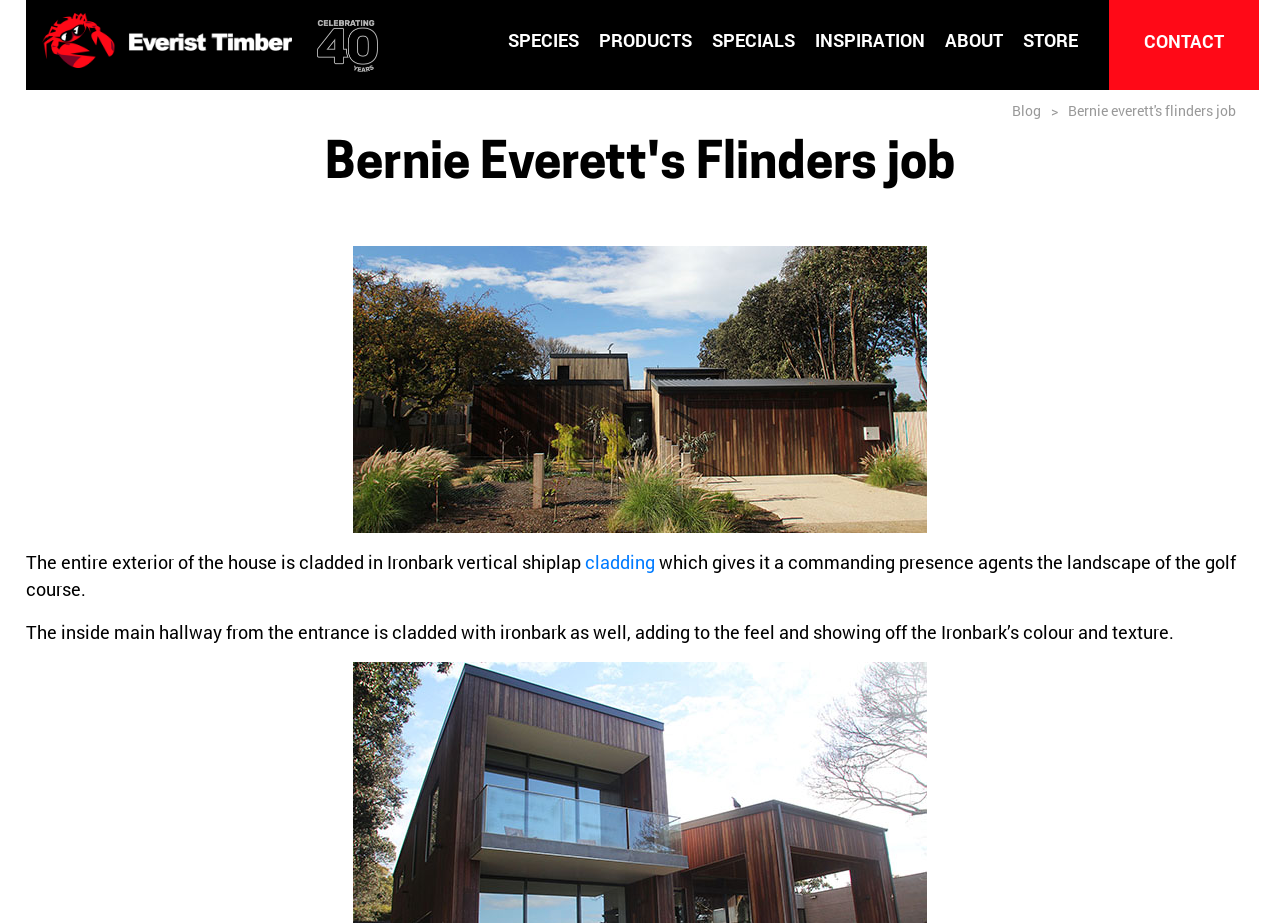Find the bounding box coordinates of the clickable region needed to perform the following instruction: "read the blog". The coordinates should be provided as four float numbers between 0 and 1, i.e., [left, top, right, bottom].

[0.791, 0.109, 0.814, 0.13]